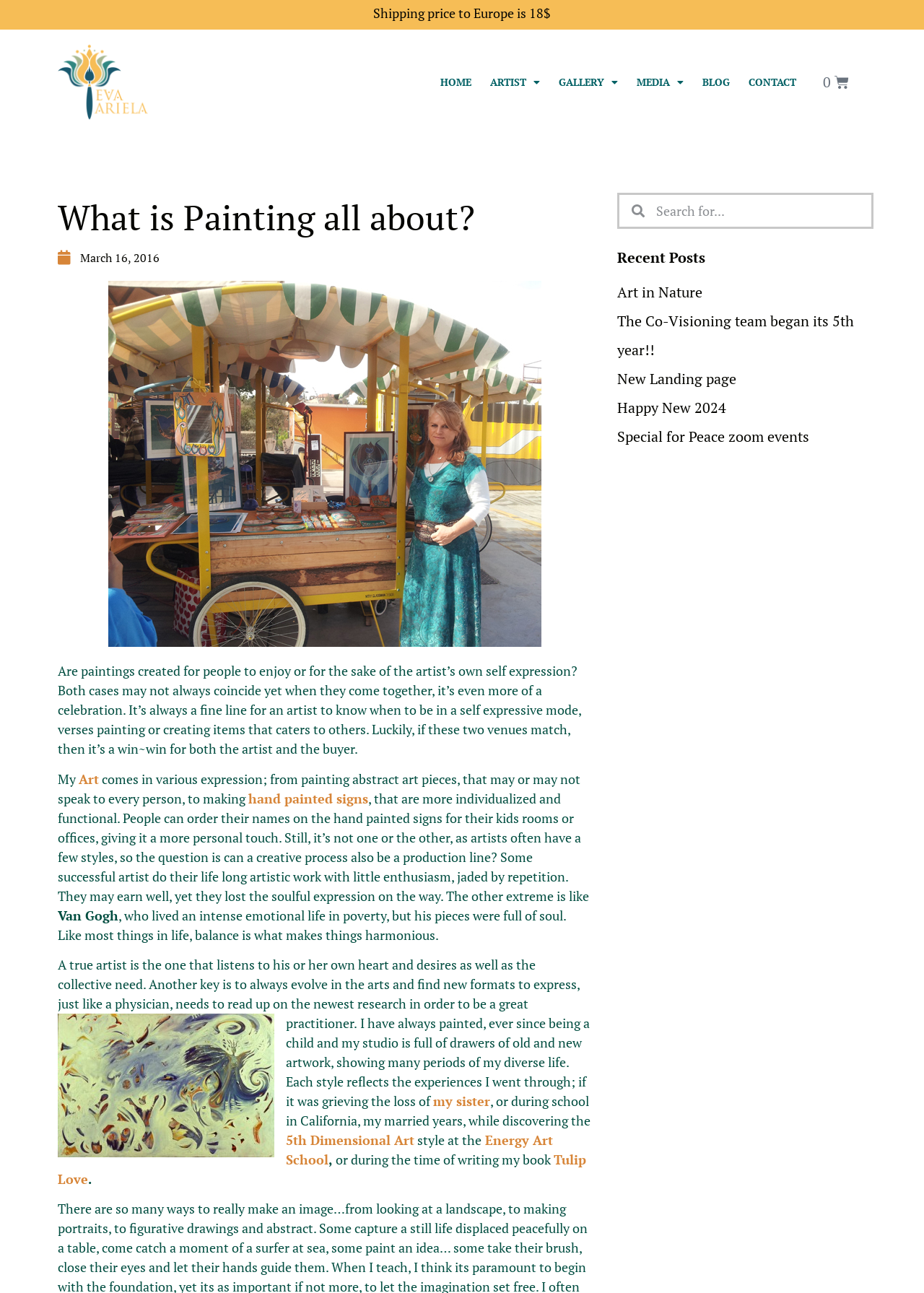Predict the bounding box coordinates of the area that should be clicked to accomplish the following instruction: "Search for something". The bounding box coordinates should consist of four float numbers between 0 and 1, i.e., [left, top, right, bottom].

[0.697, 0.151, 0.943, 0.175]